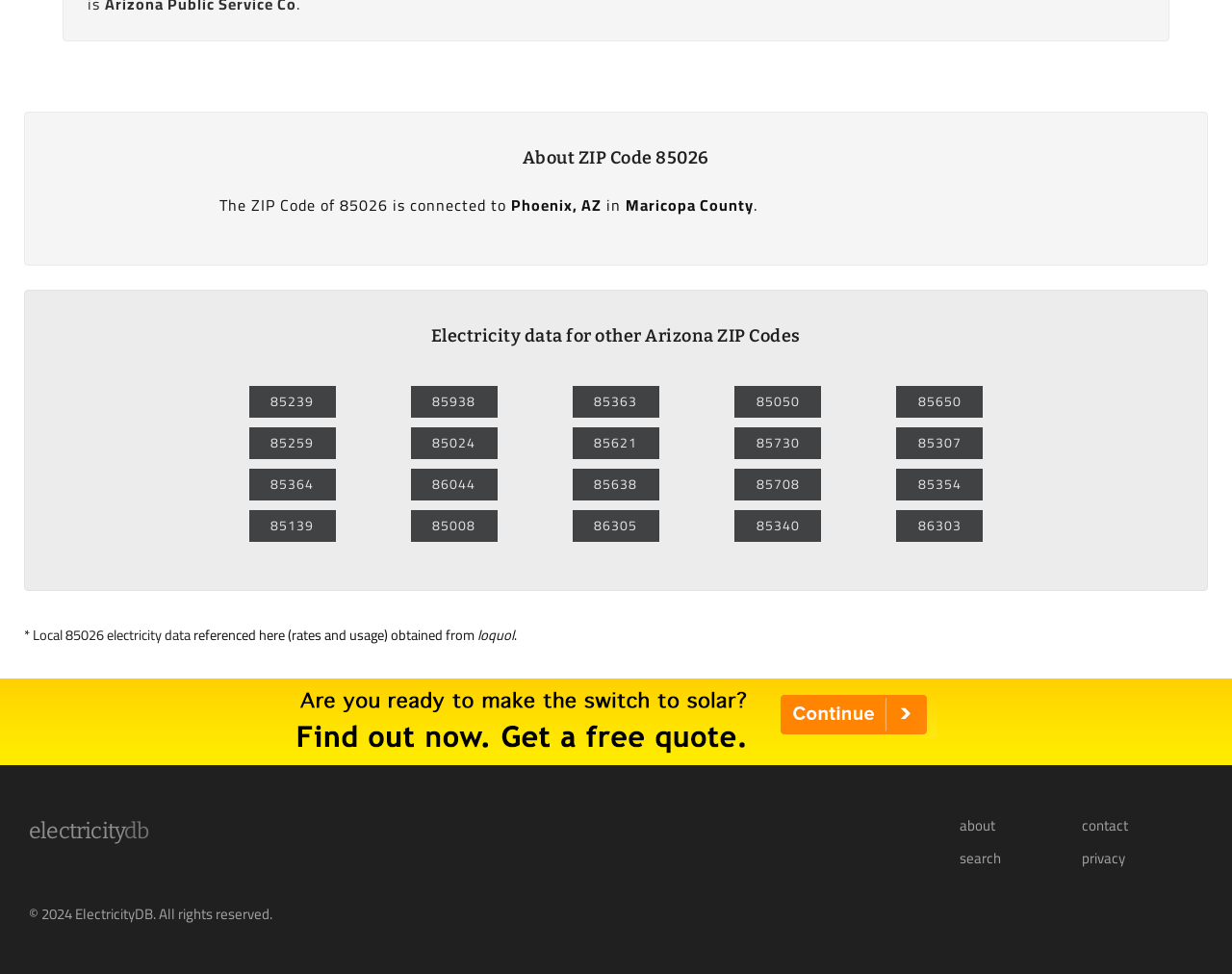Identify the bounding box coordinates of the clickable region required to complete the instruction: "Search for local 85026 electricity data". The coordinates should be given as four float numbers within the range of 0 and 1, i.e., [left, top, right, bottom].

[0.027, 0.638, 0.155, 0.665]